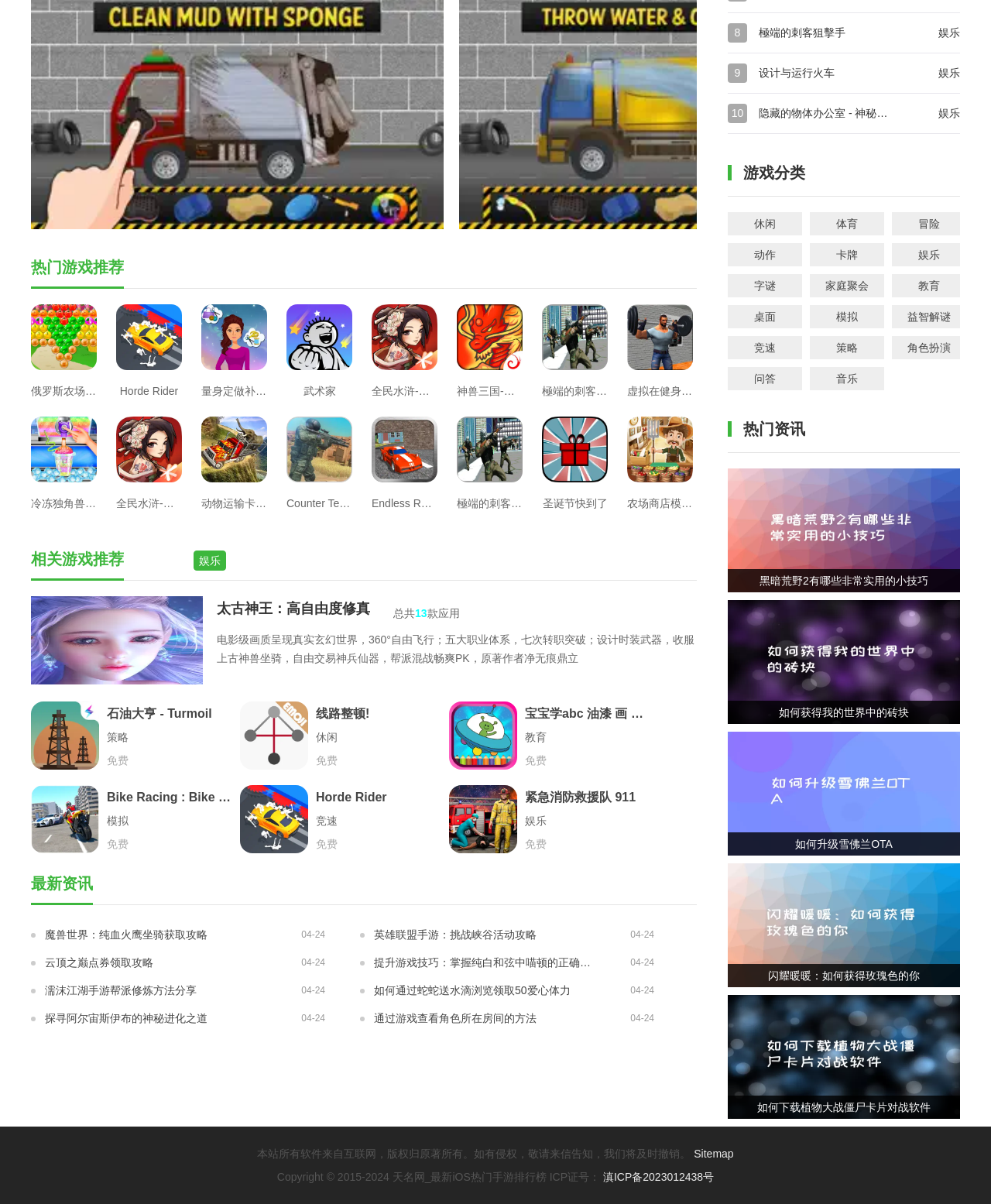Locate the bounding box of the UI element with the following description: "parent_node: 线路整顿!".

[0.242, 0.583, 0.311, 0.639]